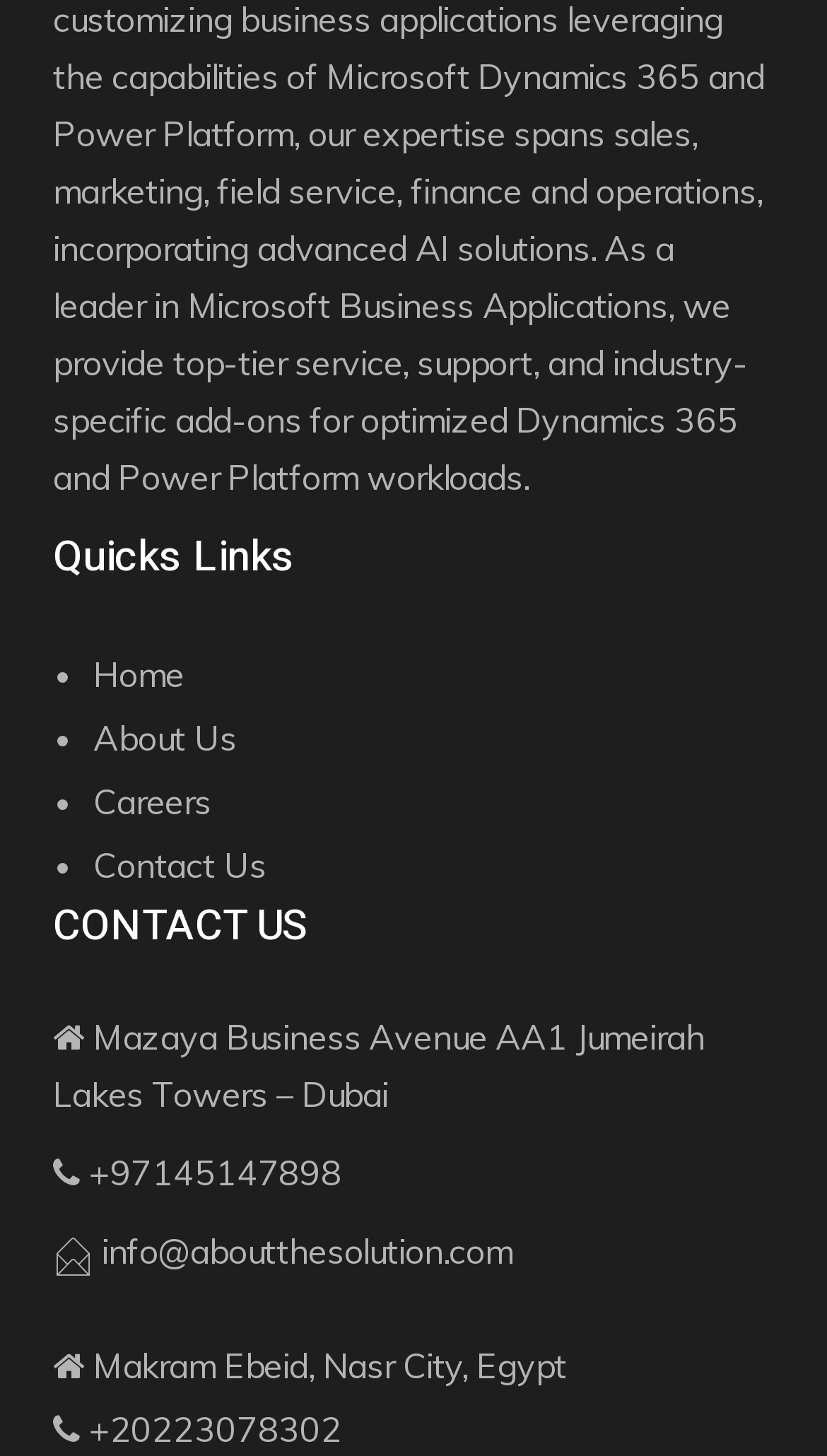Give a concise answer of one word or phrase to the question: 
How many offices are listed?

2